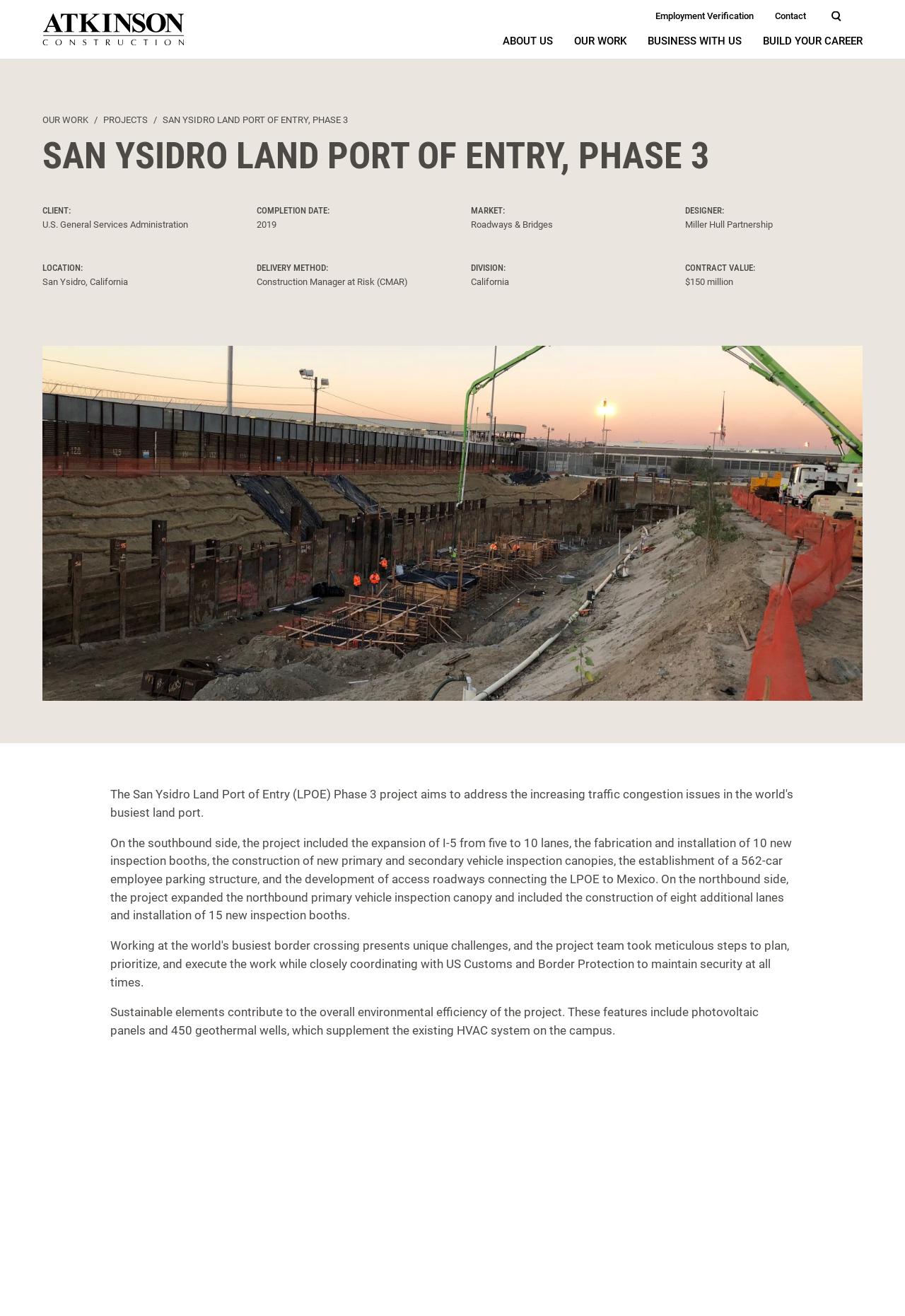Provide the bounding box coordinates for the UI element that is described as: "About Us".

[0.555, 0.026, 0.611, 0.036]